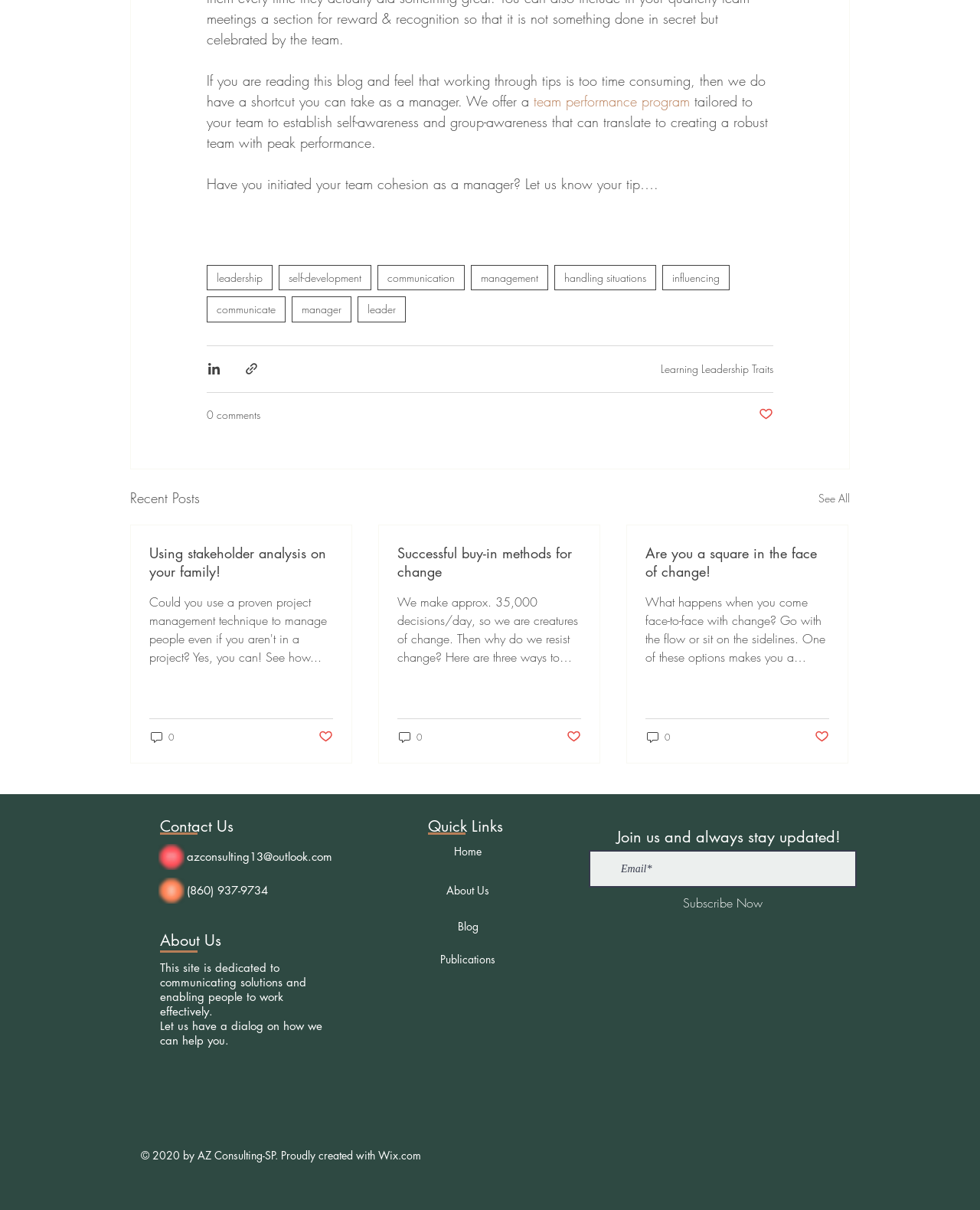Determine the bounding box coordinates of the section I need to click to execute the following instruction: "Subscribe Now". Provide the coordinates as four float numbers between 0 and 1, i.e., [left, top, right, bottom].

[0.669, 0.733, 0.805, 0.759]